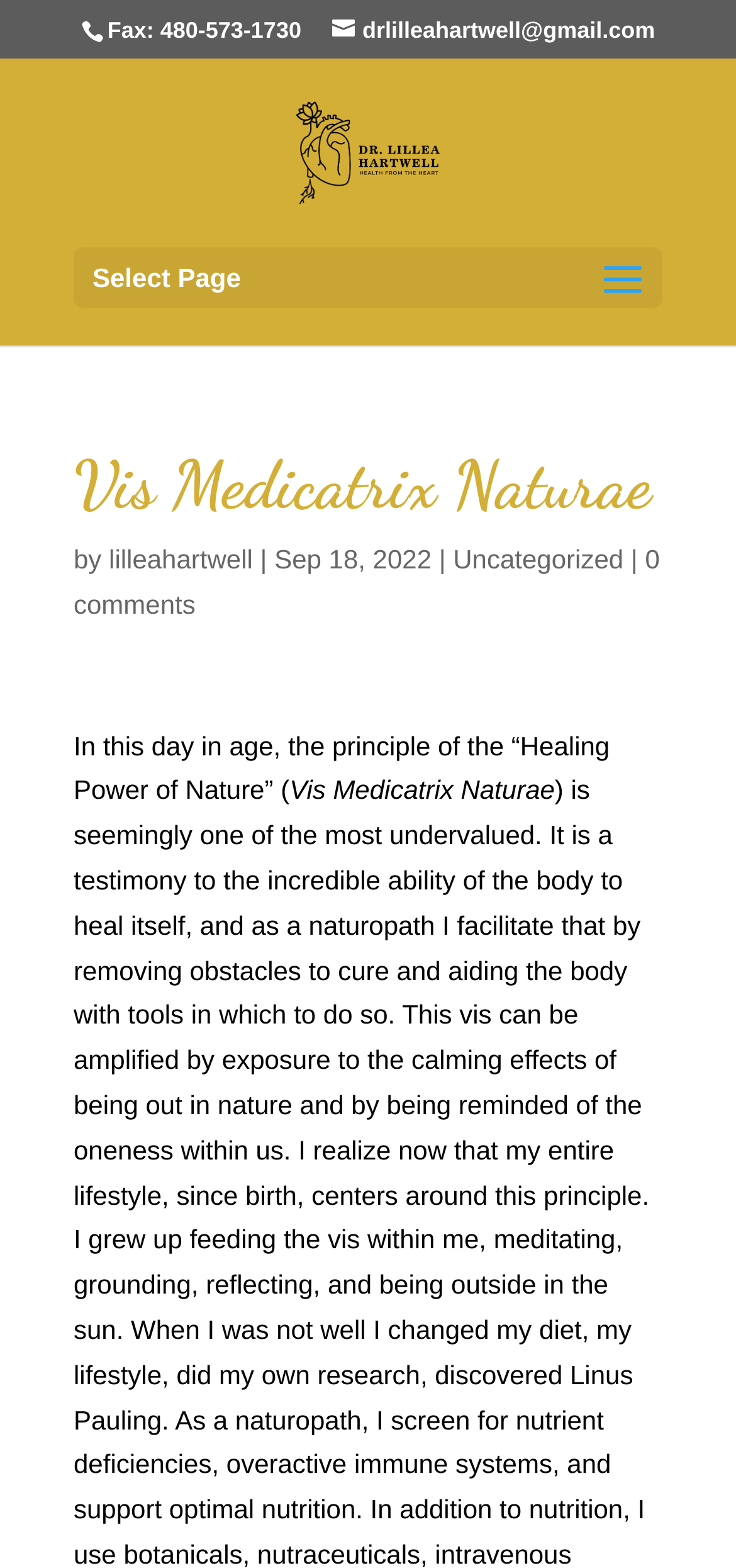Predict the bounding box of the UI element based on the description: "drlilleahartwell@gmail.com". The coordinates should be four float numbers between 0 and 1, formatted as [left, top, right, bottom].

[0.451, 0.011, 0.89, 0.028]